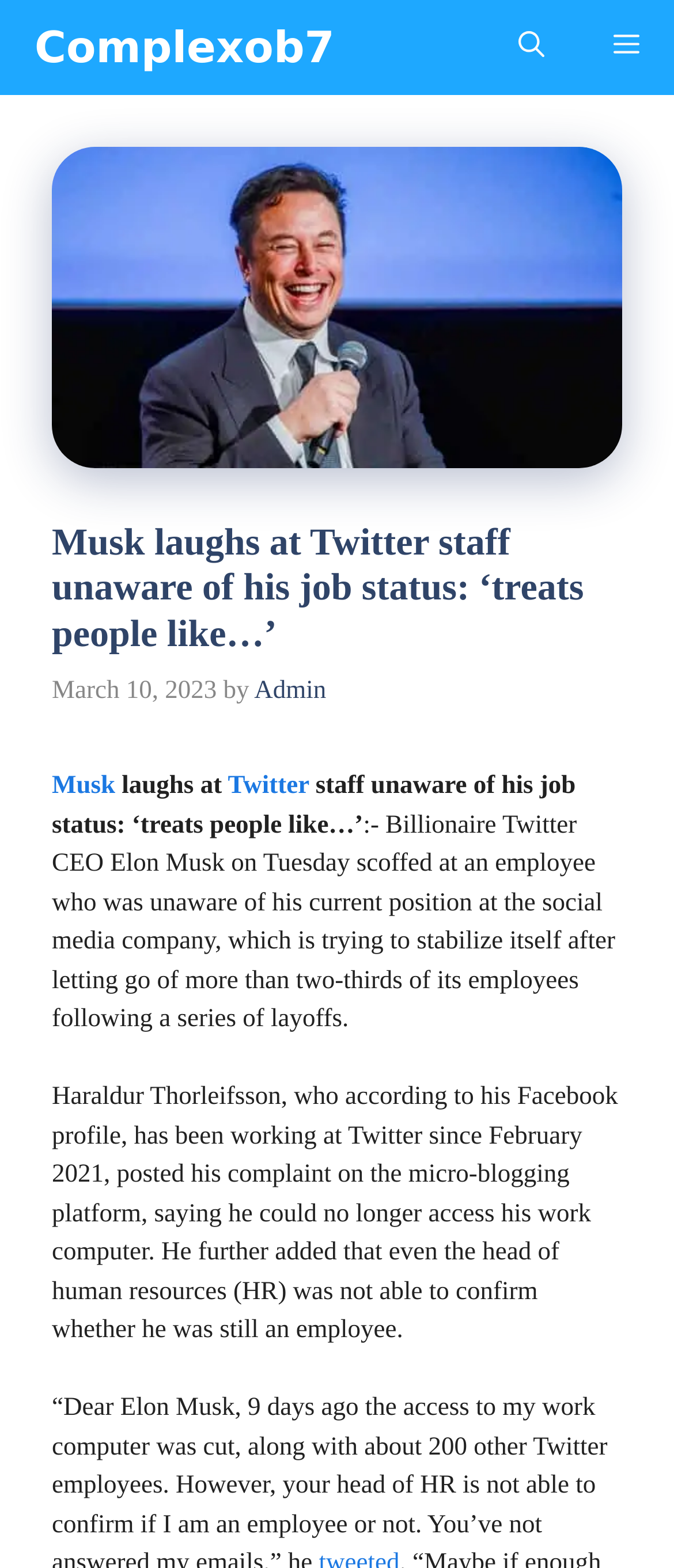How many thirds of Twitter employees were let go?
Please answer using one word or phrase, based on the screenshot.

More than two-thirds